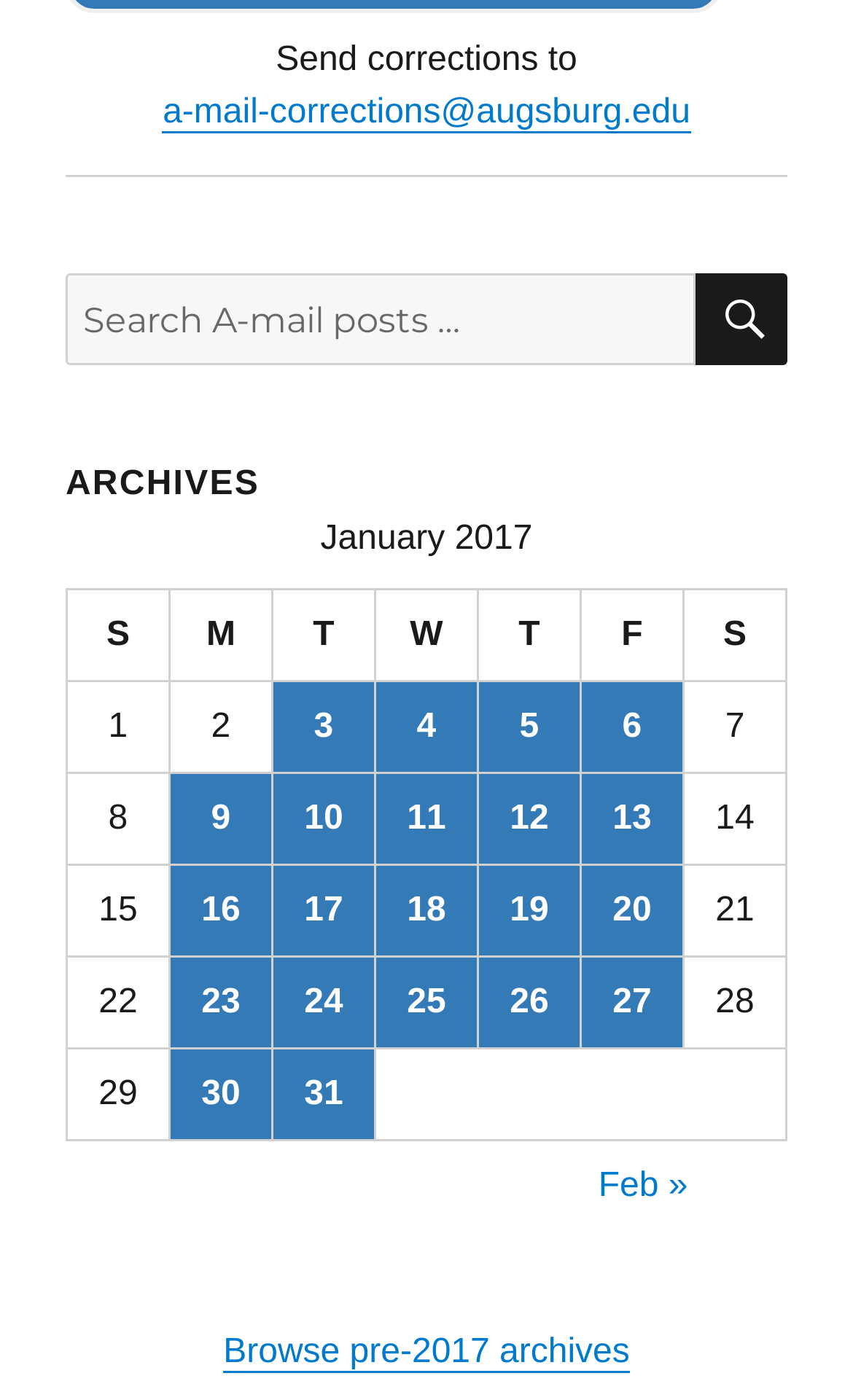Answer the following in one word or a short phrase: 
What is the link to the next month's archives?

Feb »